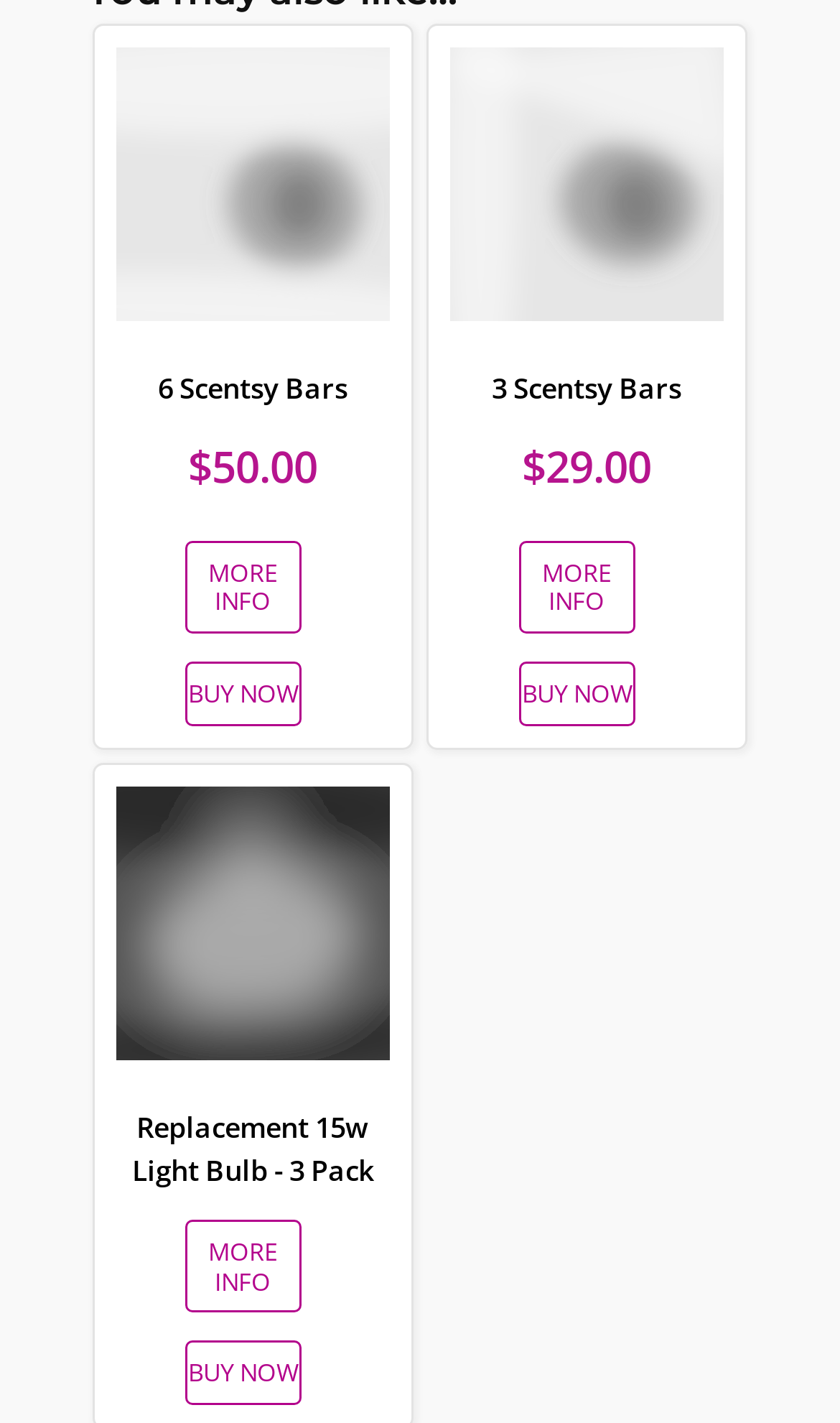Provide the bounding box coordinates of the HTML element described by the text: "6 Scentsy Bars $50.00".

[0.139, 0.033, 0.464, 0.36]